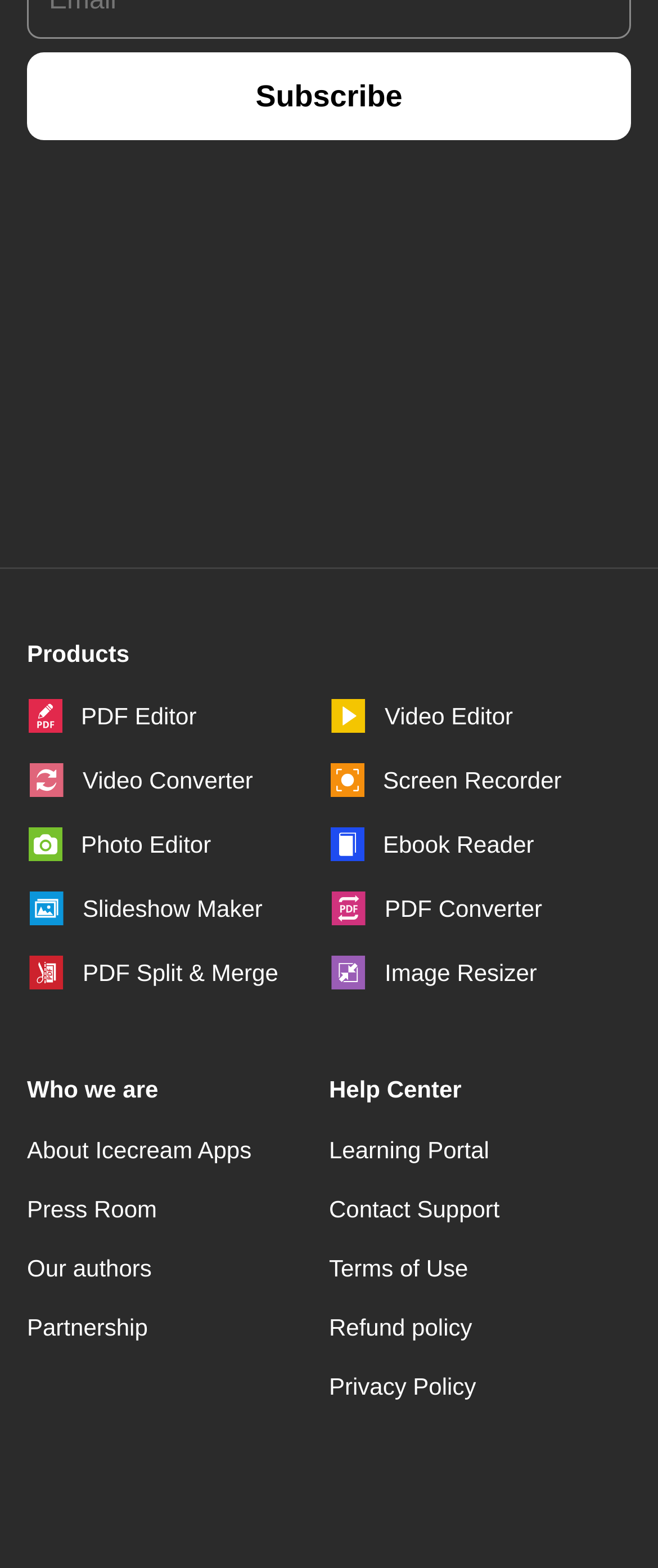Please specify the bounding box coordinates of the clickable region necessary for completing the following instruction: "Get help from the support team". The coordinates must consist of four float numbers between 0 and 1, i.e., [left, top, right, bottom].

[0.5, 0.76, 0.959, 0.781]